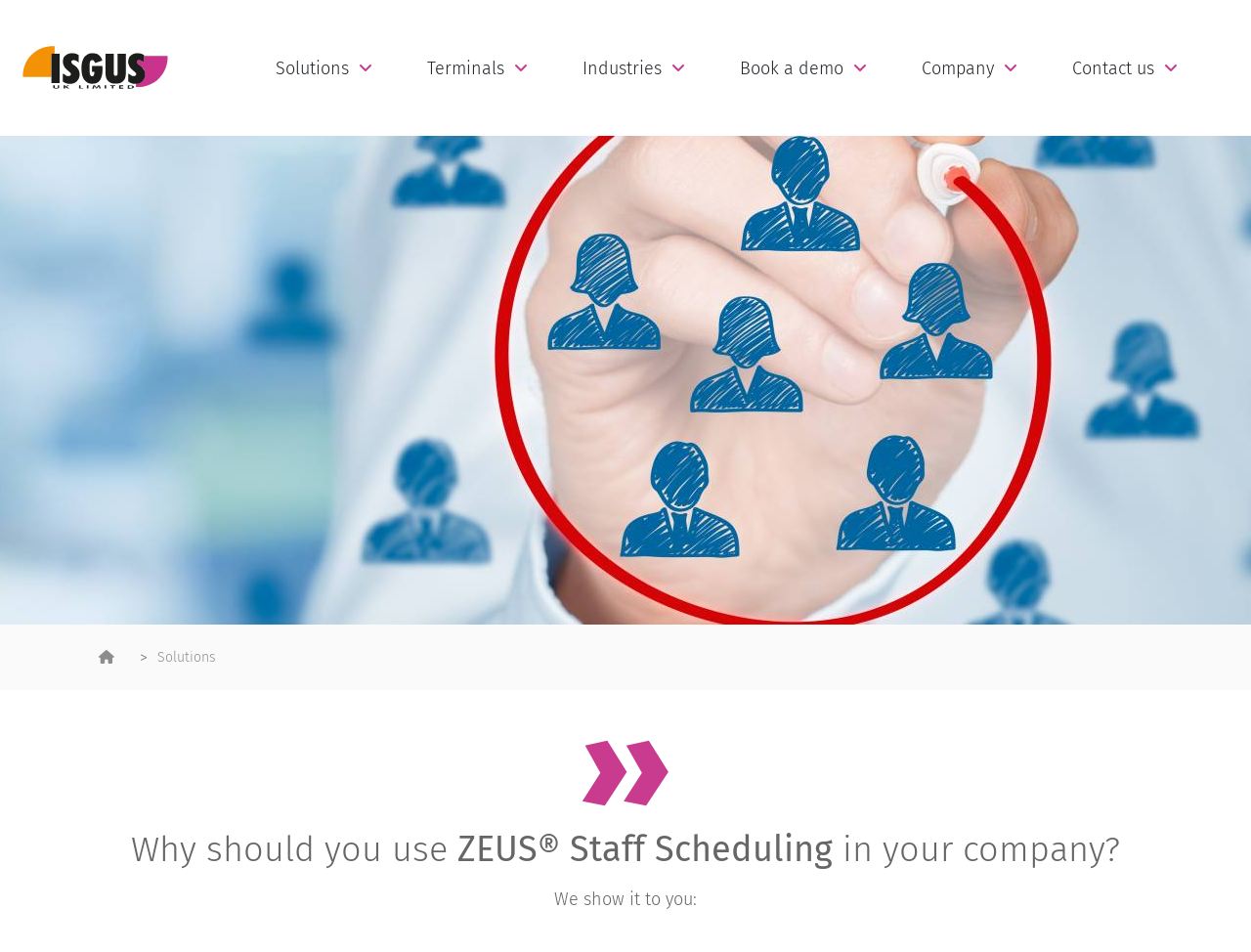What is the title or heading displayed on the webpage?

Why should you use ZEUS® Staff Scheduling in your company?